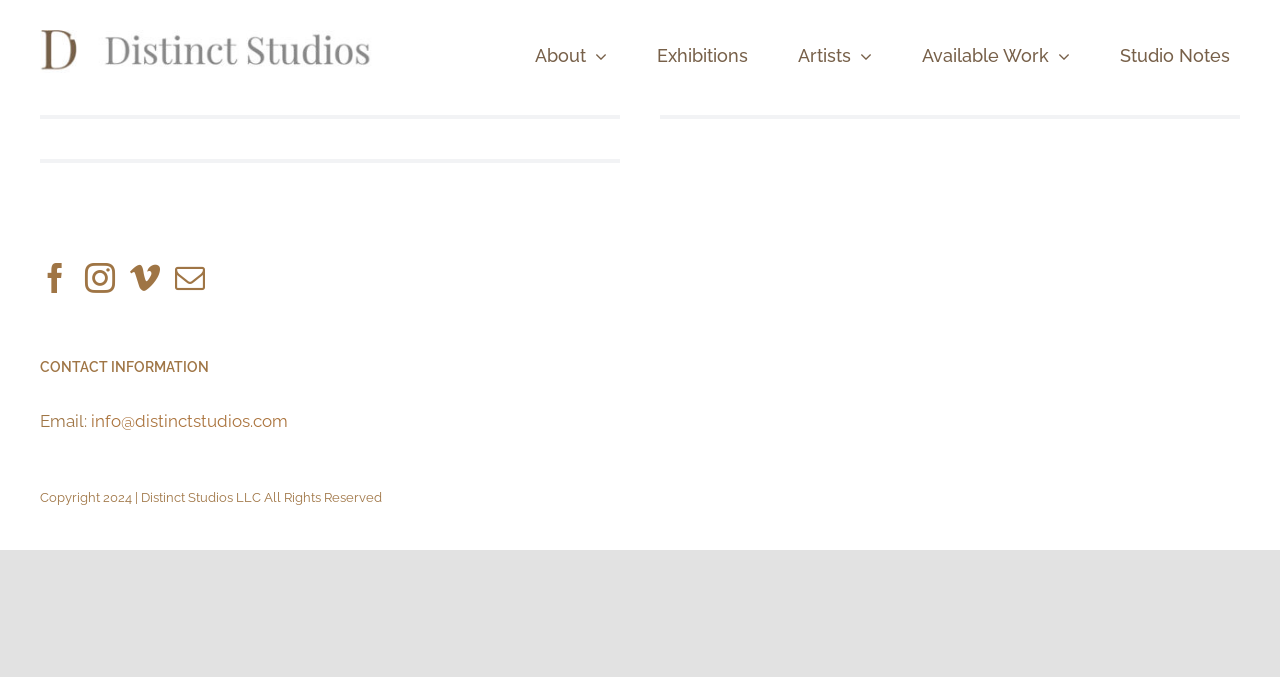Who is the artist mentioned on the webpage?
Please craft a detailed and exhaustive response to the question.

I found the answer by looking at the article section, where there is a mention of 'Sunhee's page' in the text. This suggests that Sunhee is an artist whose work is featured on the webpage.